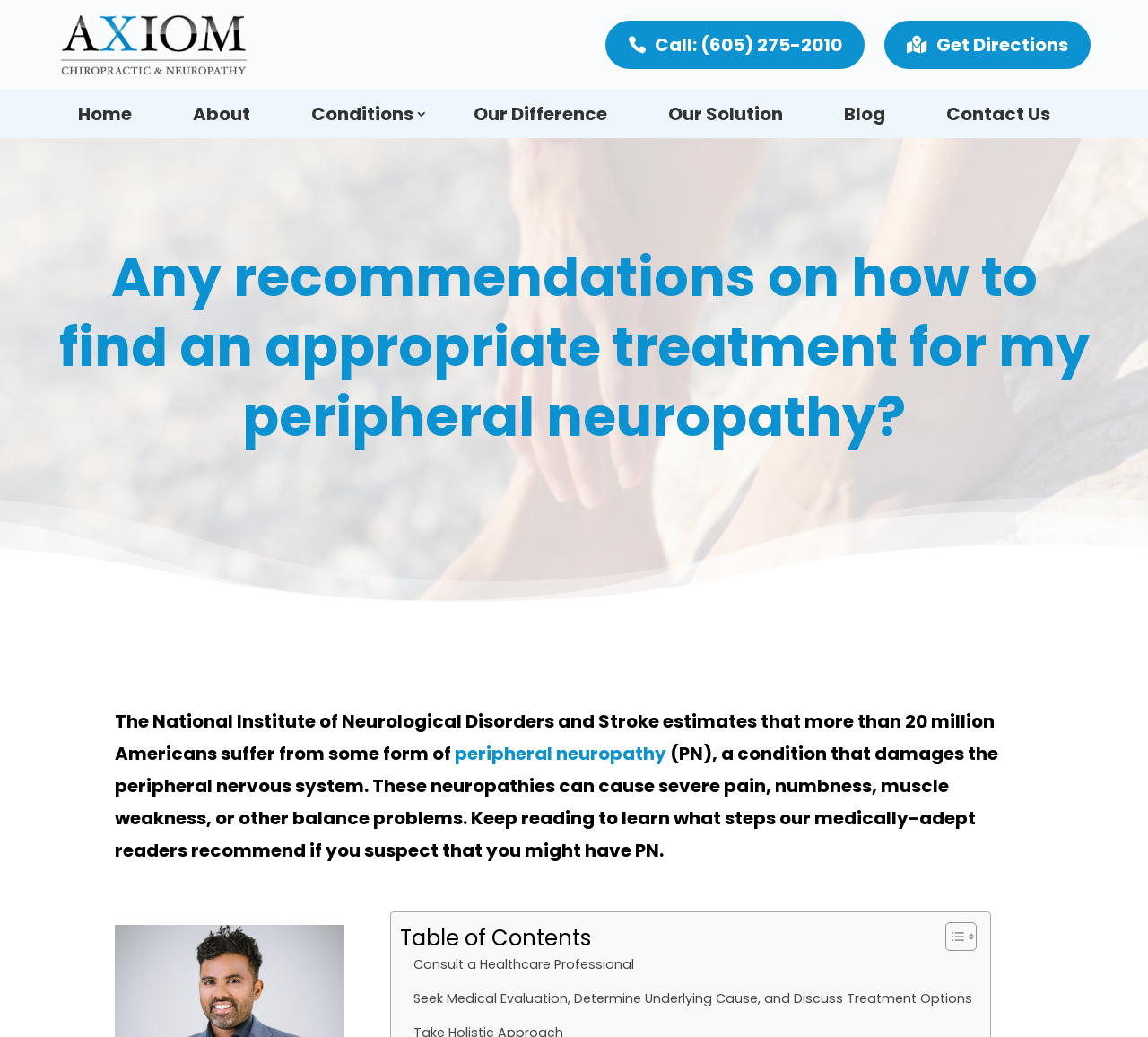What is the name of the chiropractic center mentioned on the webpage?
Please provide a single word or phrase based on the screenshot.

Axiom Chiropractic & Neuropathy